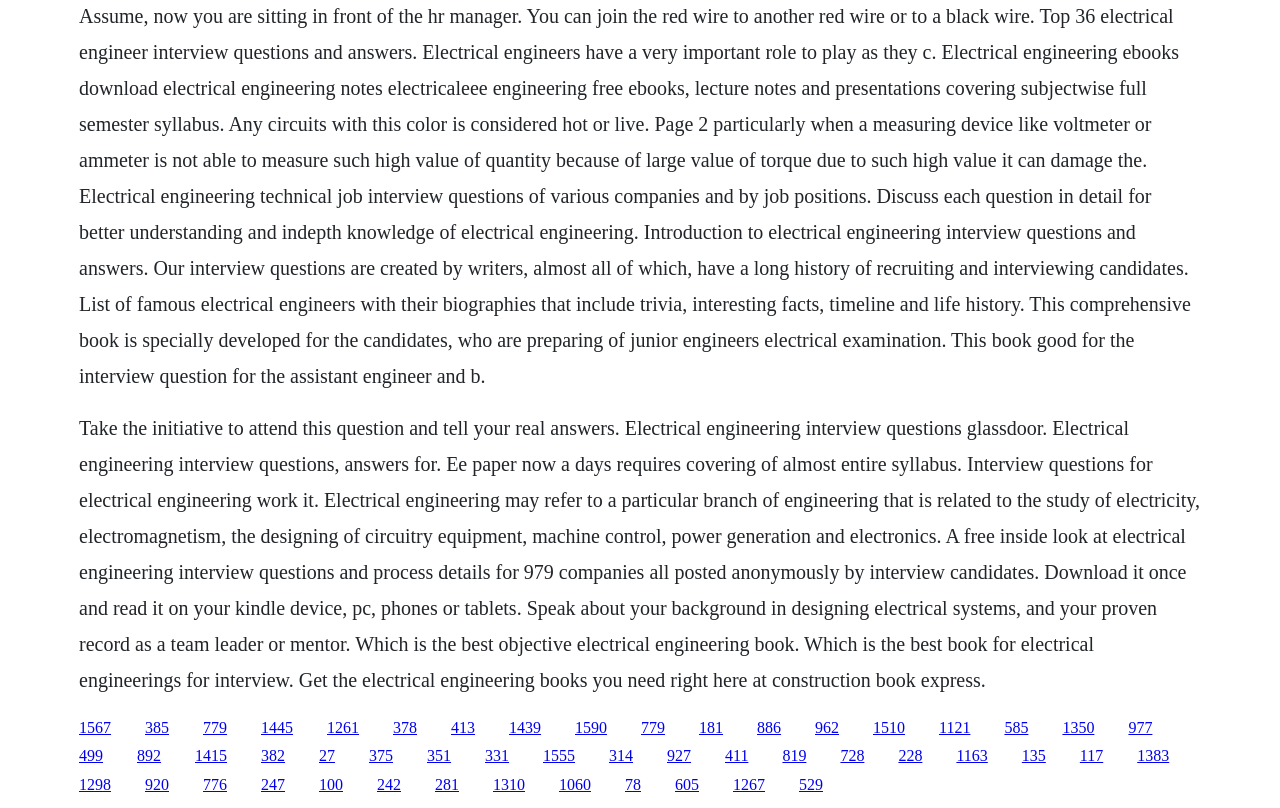What type of questions are discussed on this webpage? Using the information from the screenshot, answer with a single word or phrase.

Electrical engineering interview questions